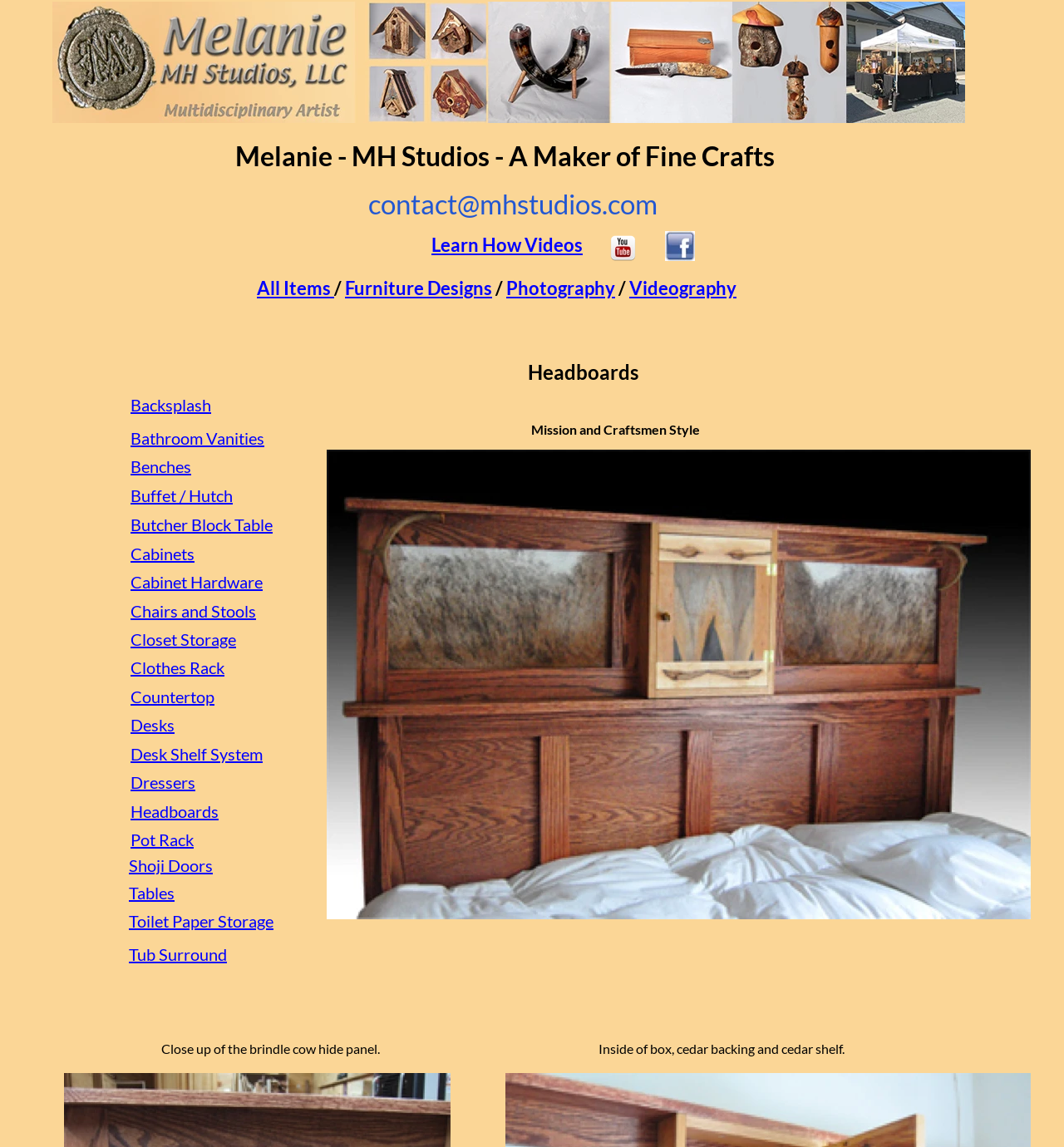What is the material used in the box shown in the image?
Please provide a single word or phrase as the answer based on the screenshot.

Cedar